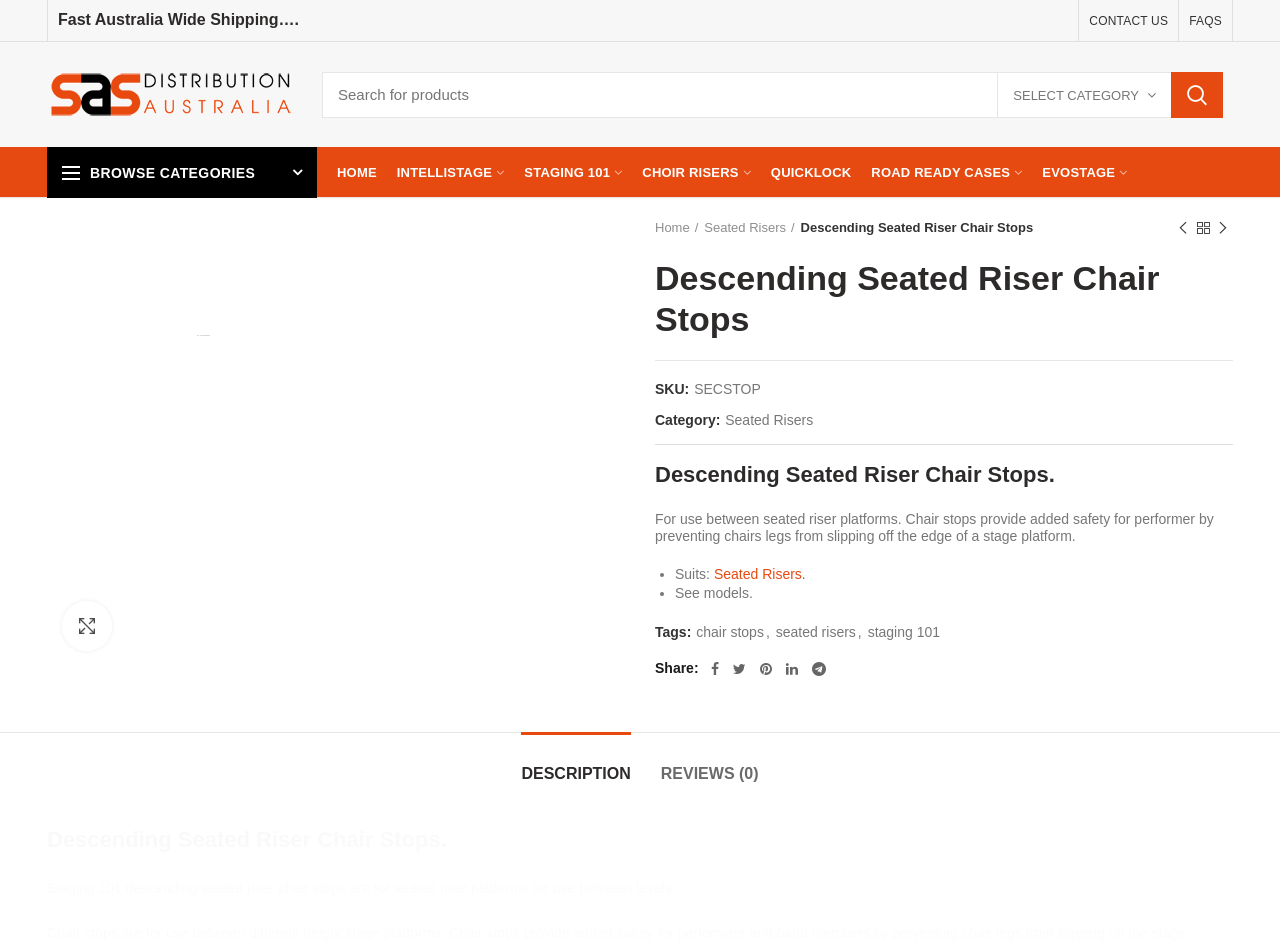Kindly respond to the following question with a single word or a brief phrase: 
What is the category of the product?

Seated Risers